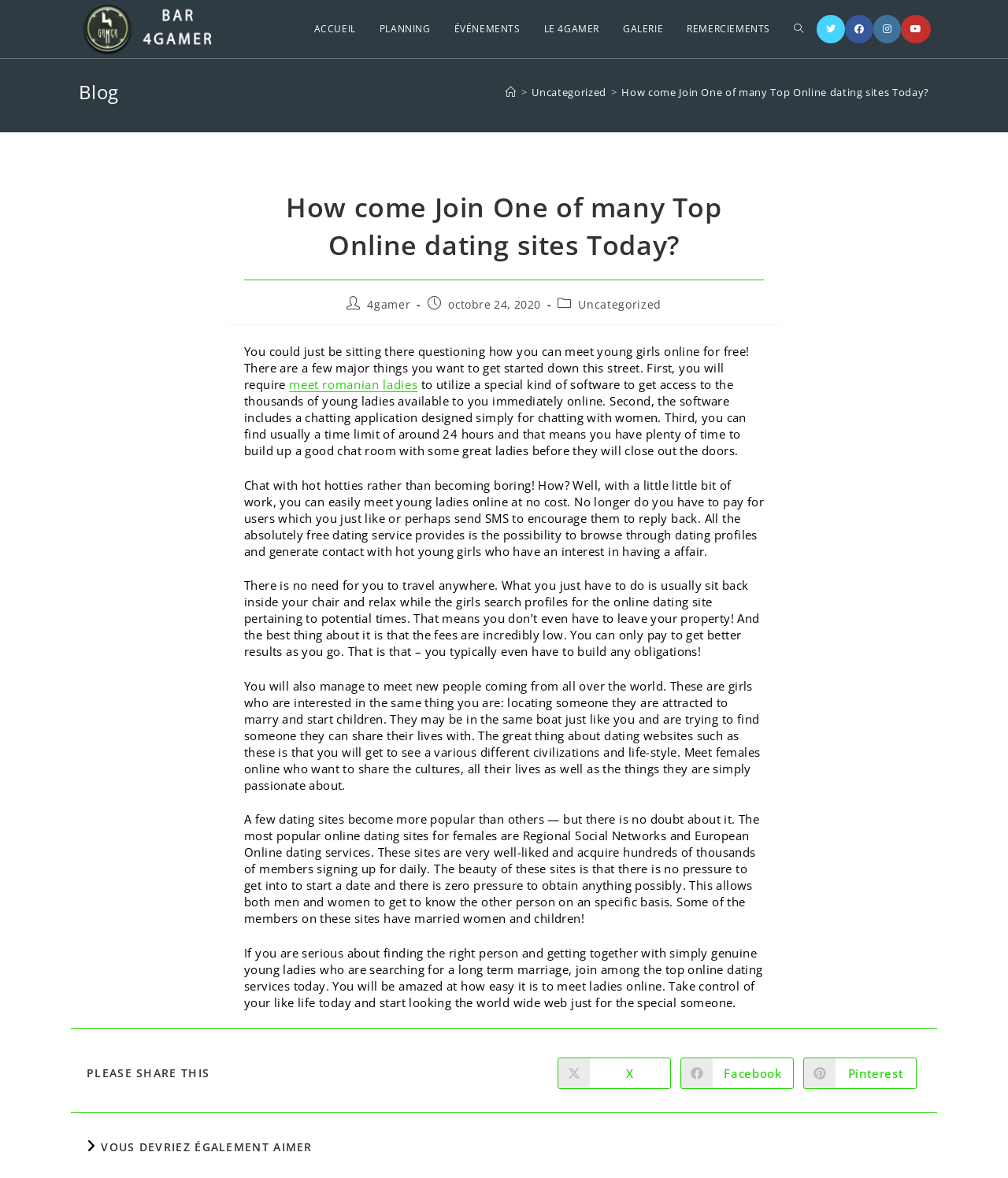Locate the bounding box coordinates of the element that should be clicked to execute the following instruction: "Share this content on Facebook".

[0.675, 0.898, 0.788, 0.924]